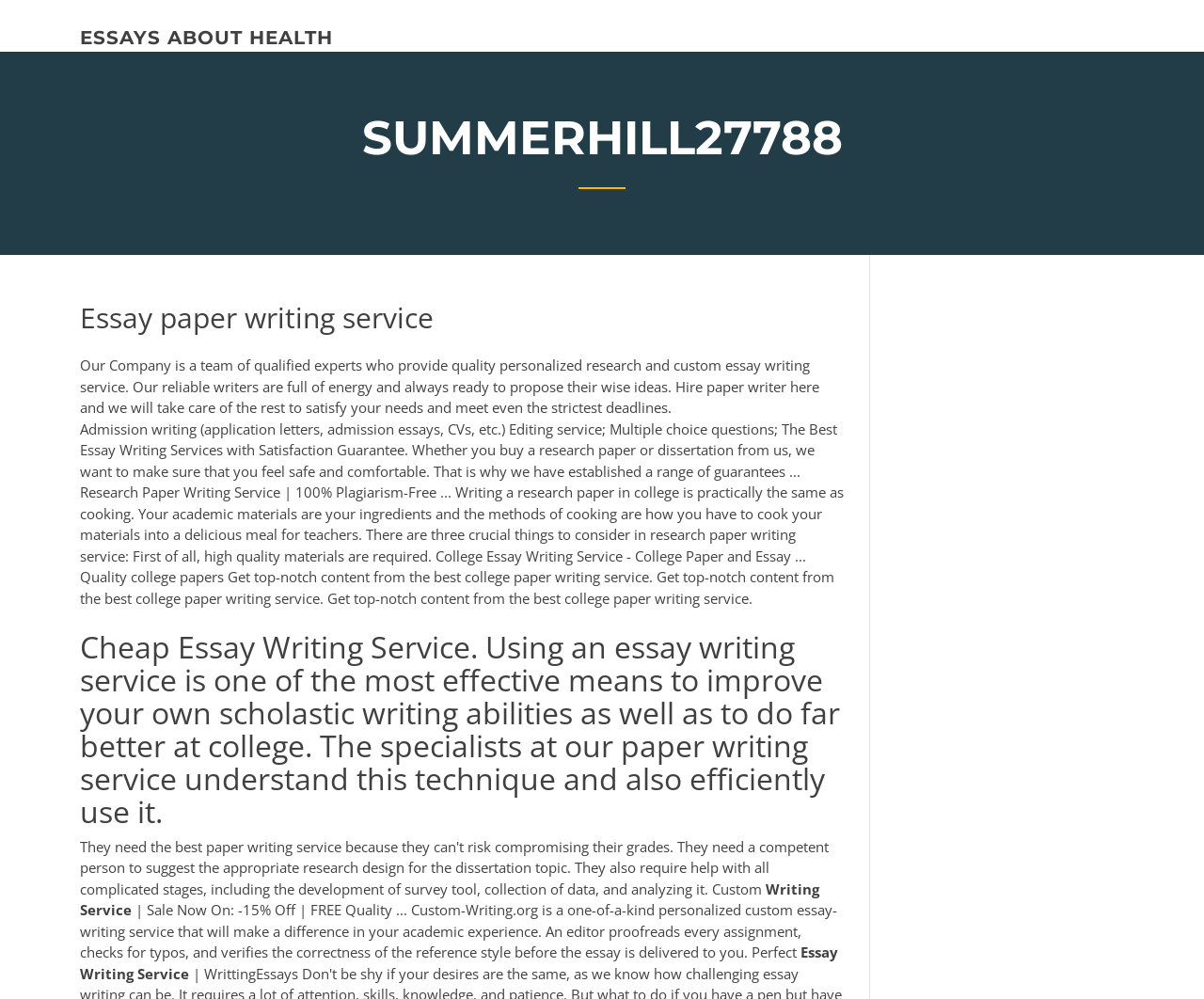What is the role of the editor in the custom essay-writing service?
Based on the image, respond with a single word or phrase.

Proofreads every assignment